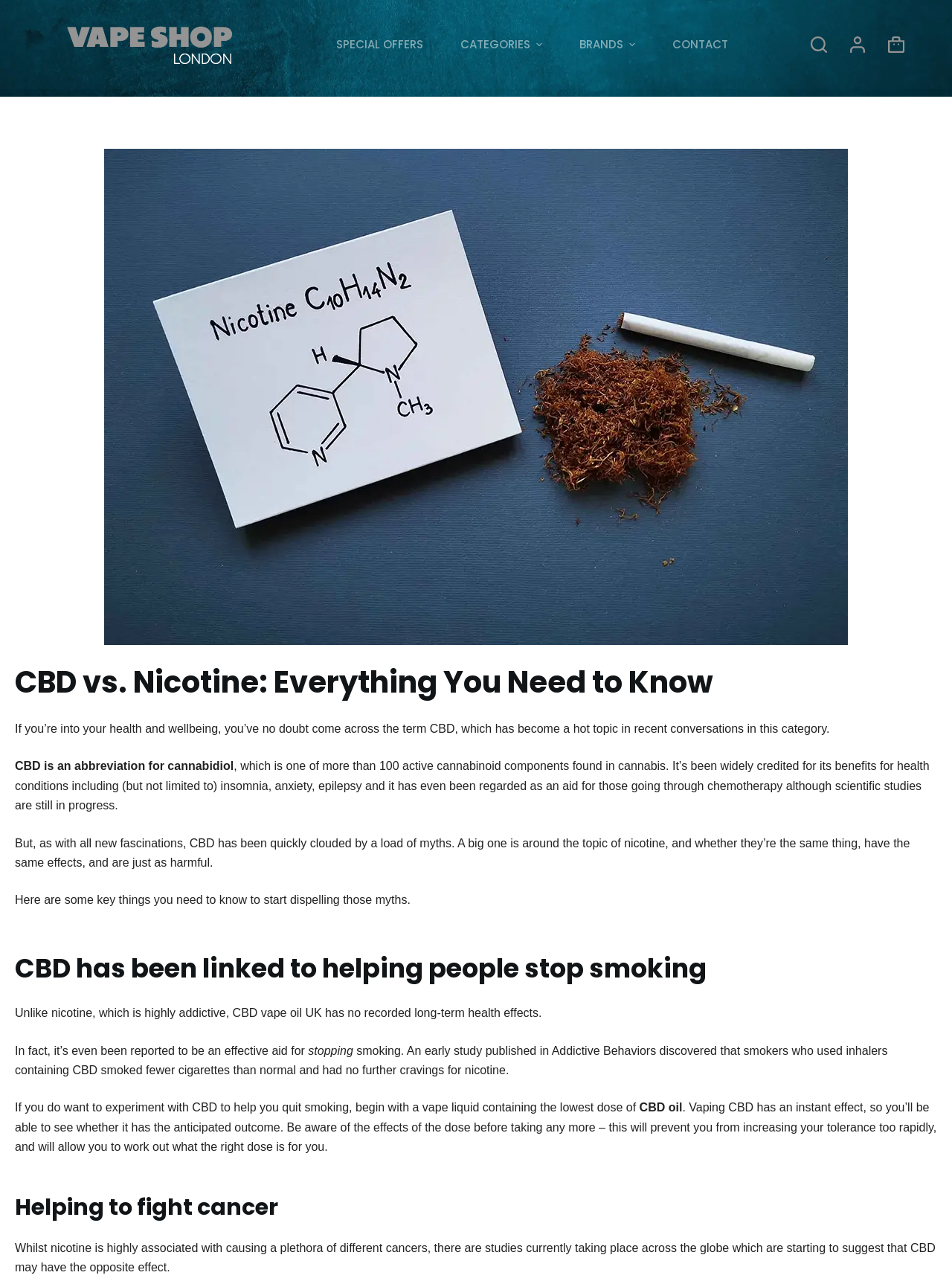What is the purpose of CBD according to the article?
Answer the question with just one word or phrase using the image.

Helping people stop smoking